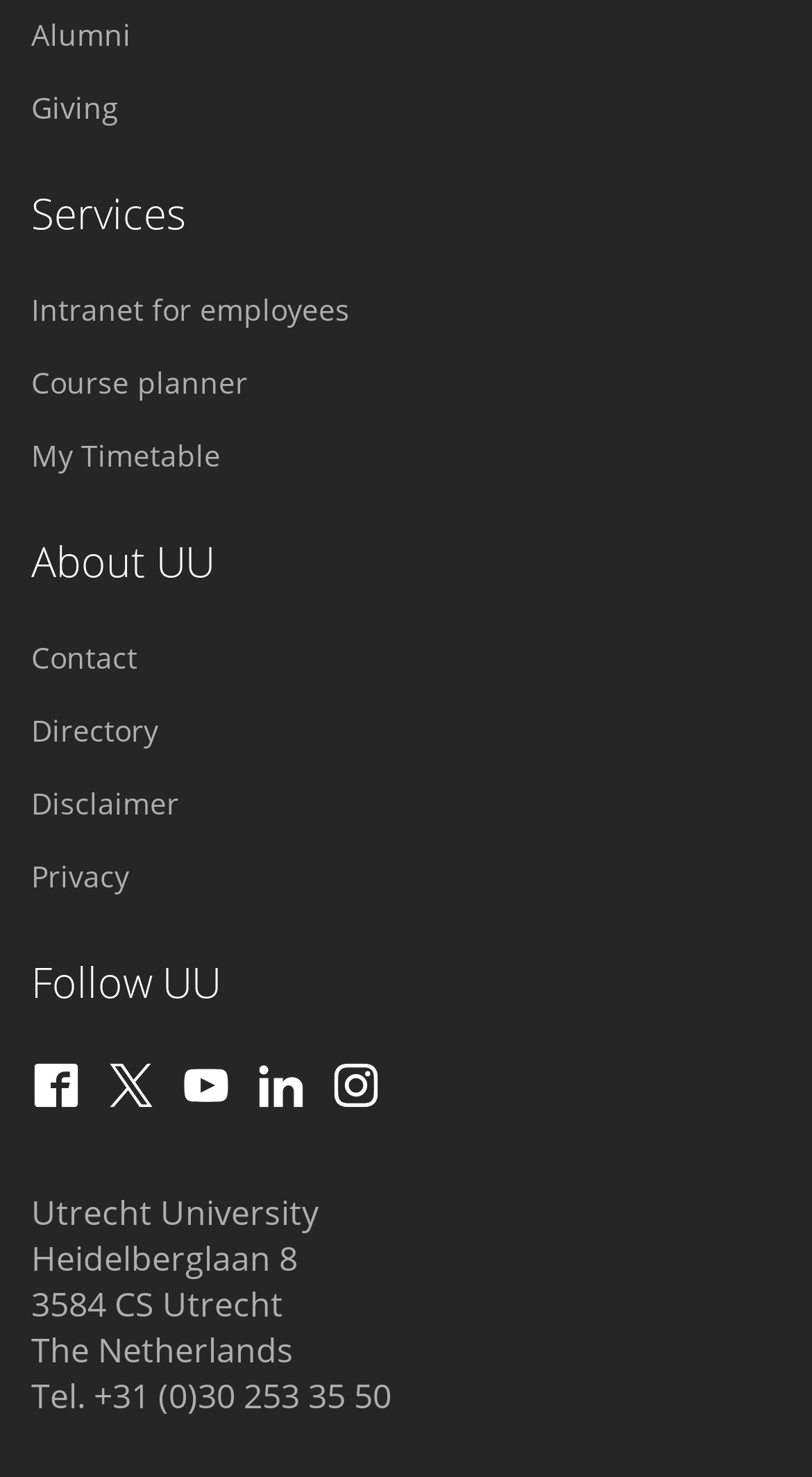Find the bounding box coordinates of the area that needs to be clicked in order to achieve the following instruction: "Contact Utrecht University". The coordinates should be specified as four float numbers between 0 and 1, i.e., [left, top, right, bottom].

[0.038, 0.432, 0.962, 0.458]